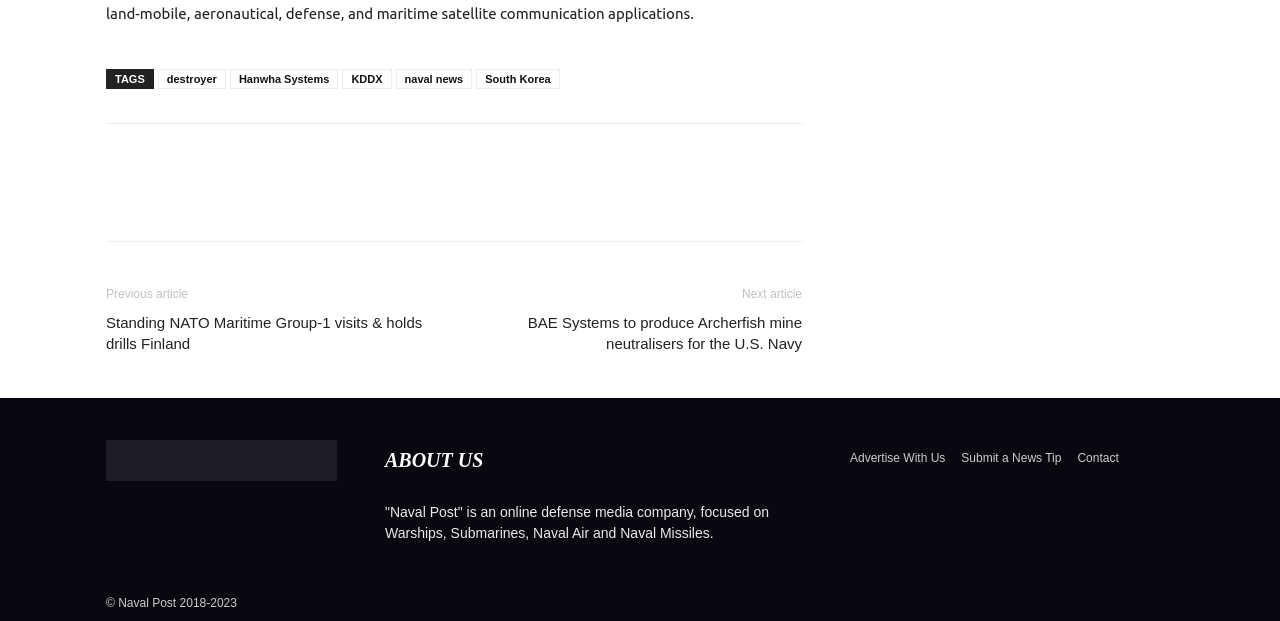Select the bounding box coordinates of the element I need to click to carry out the following instruction: "Visit the 'Standing NATO Maritime Group-1 visits & holds drills Finland' article".

[0.083, 0.502, 0.336, 0.57]